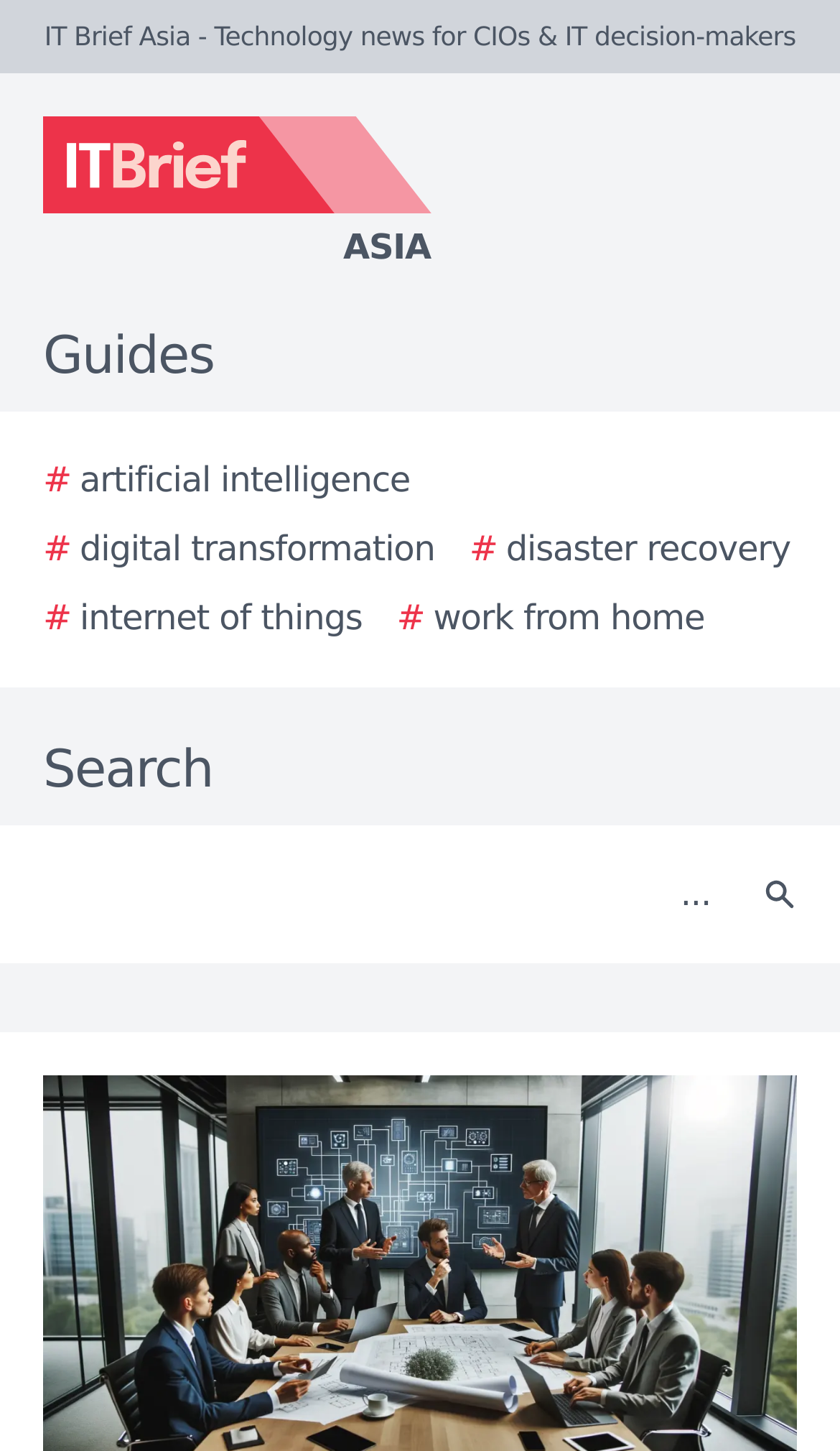Locate the bounding box coordinates of the area to click to fulfill this instruction: "Search for artificial intelligence". The bounding box should be presented as four float numbers between 0 and 1, in the order [left, top, right, bottom].

[0.051, 0.313, 0.488, 0.349]